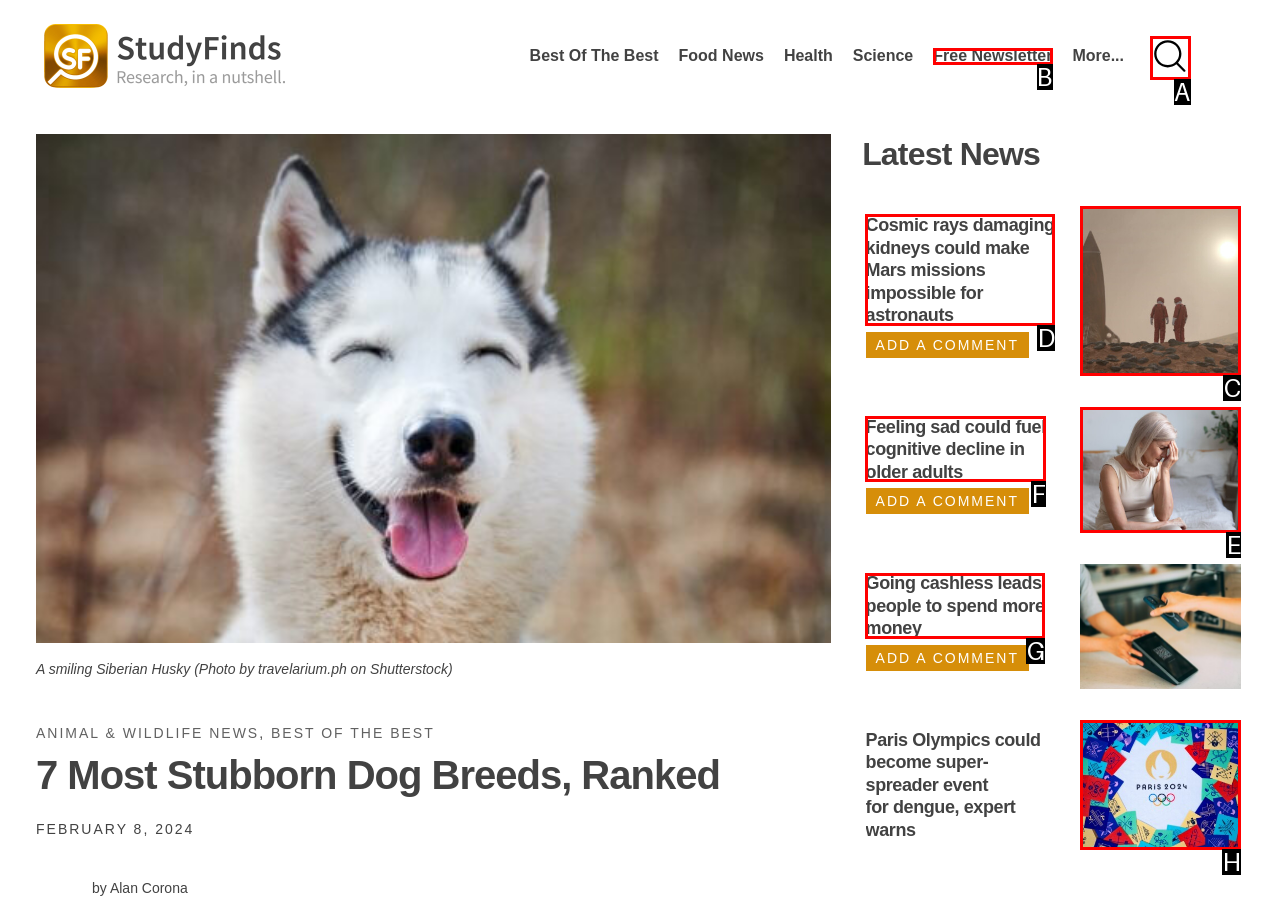Select the HTML element that should be clicked to accomplish the task: Go to the 'Daring Defences Forum' Reply with the corresponding letter of the option.

None